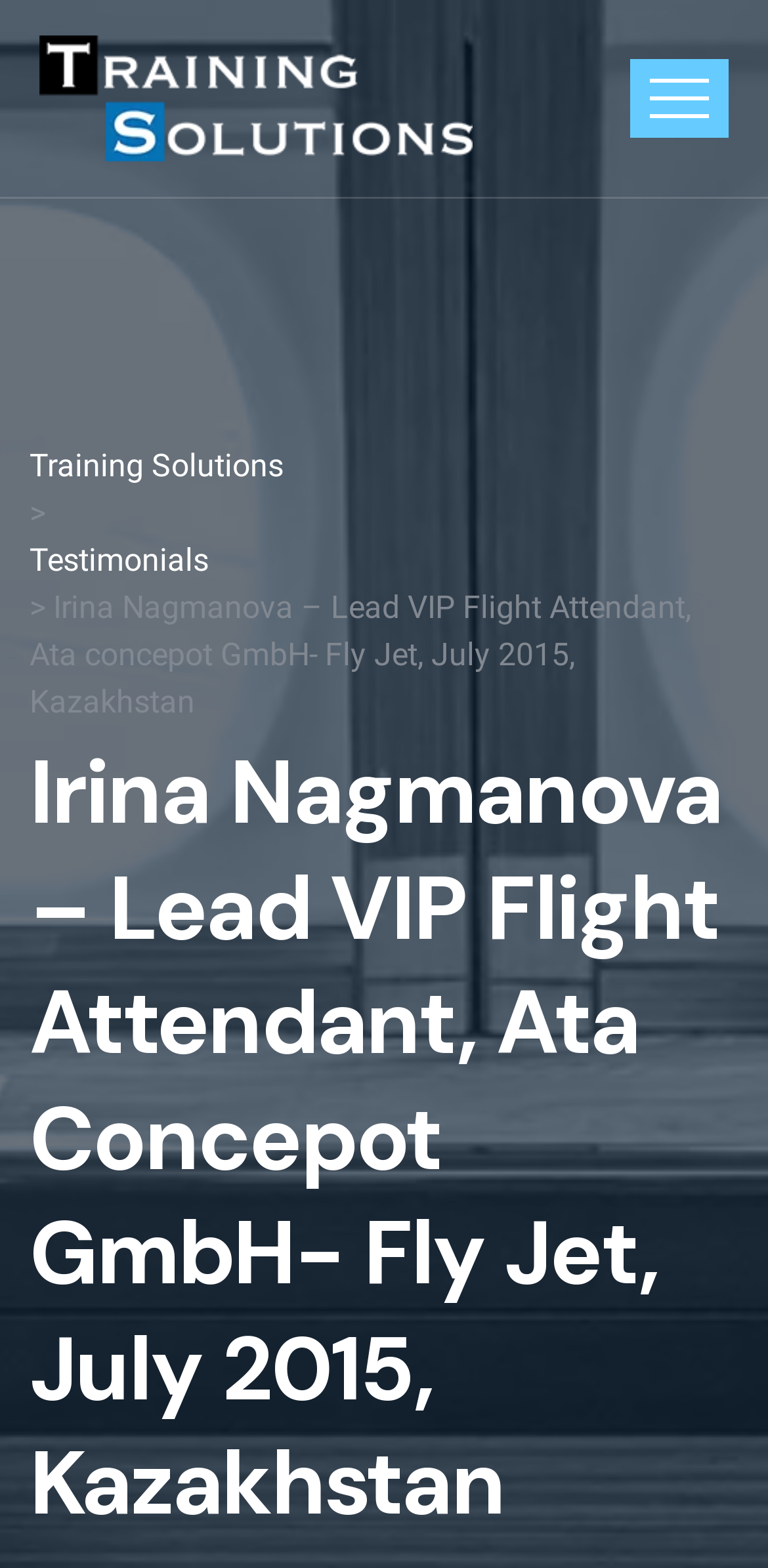Refer to the image and offer a detailed explanation in response to the question: What is the company Irina Nagmanova worked for?

From the heading 'Irina Nagmanova – Lead VIP Flight Attendant, Ata Concepot GmbH- Fly Jet, July 2015, Kazakhstan', we can infer that Irina Nagmanova worked for Ata Concepot GmbH.